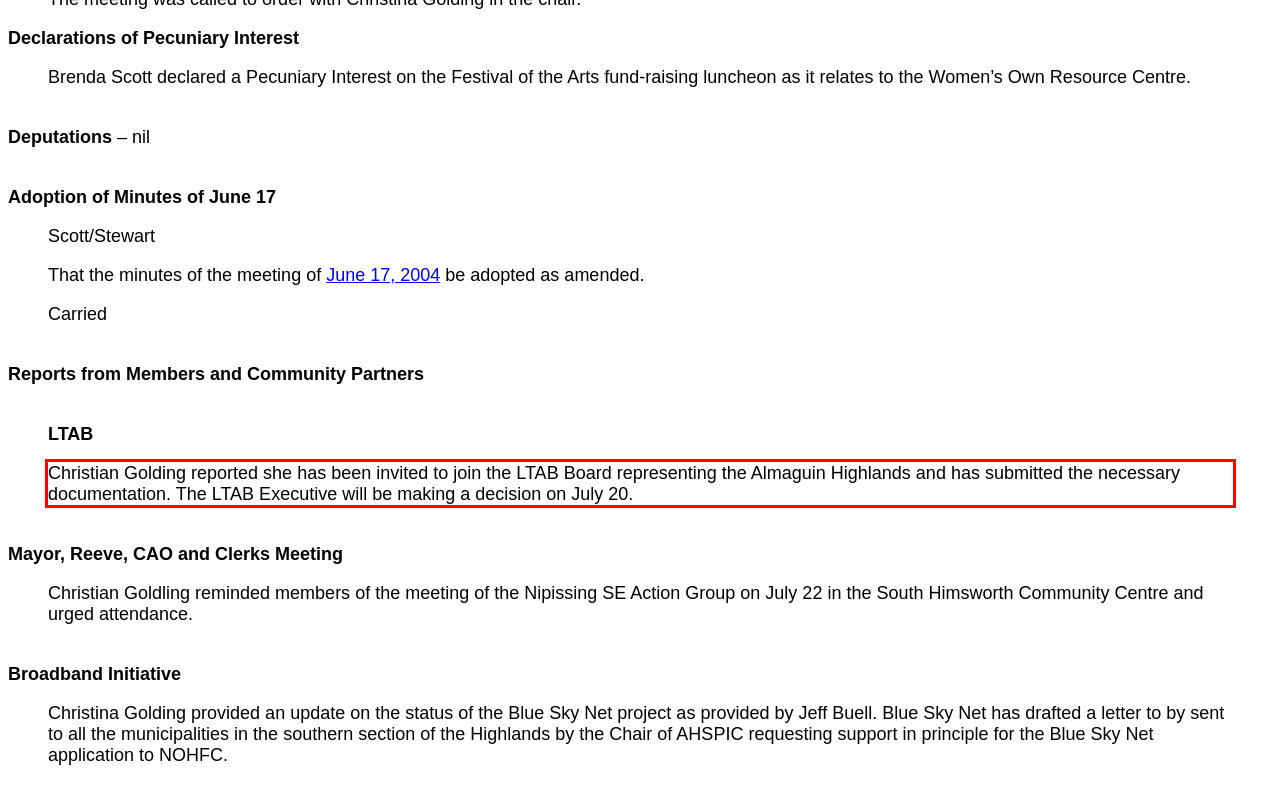Review the screenshot of the webpage and recognize the text inside the red rectangle bounding box. Provide the extracted text content.

Christian Golding reported she has been invited to join the LTAB Board representing the Almaguin Highlands and has submitted the necessary documentation. The LTAB Executive will be making a decision on July 20.